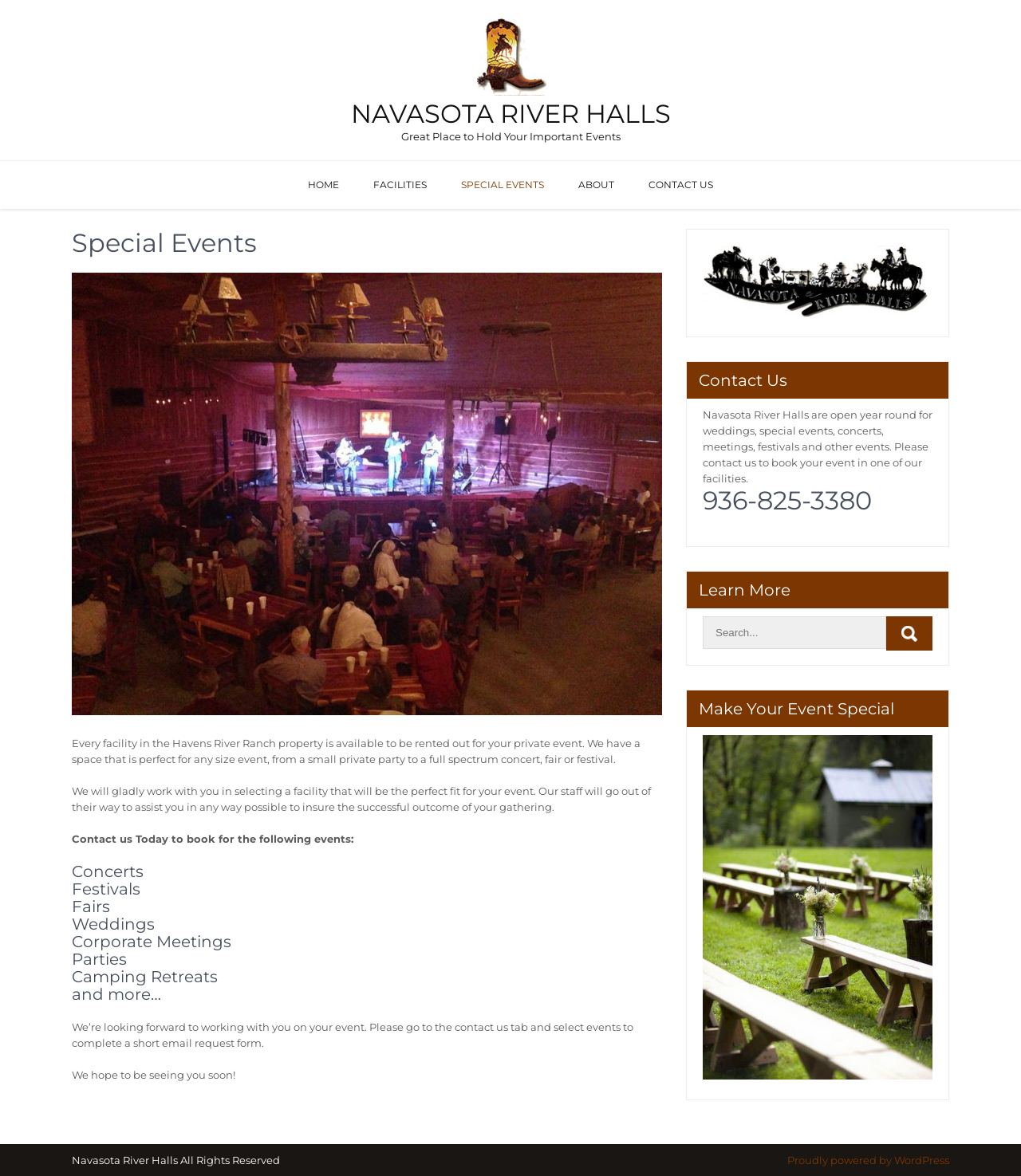Using the information shown in the image, answer the question with as much detail as possible: What types of events can be held at this venue?

I found the answer by reading the text 'Contact us Today to book for the following events:' and the subsequent list of events including 'Concerts Festivals Fairs Weddings Corporate Meetings Parties Camping Retreats and more…'.